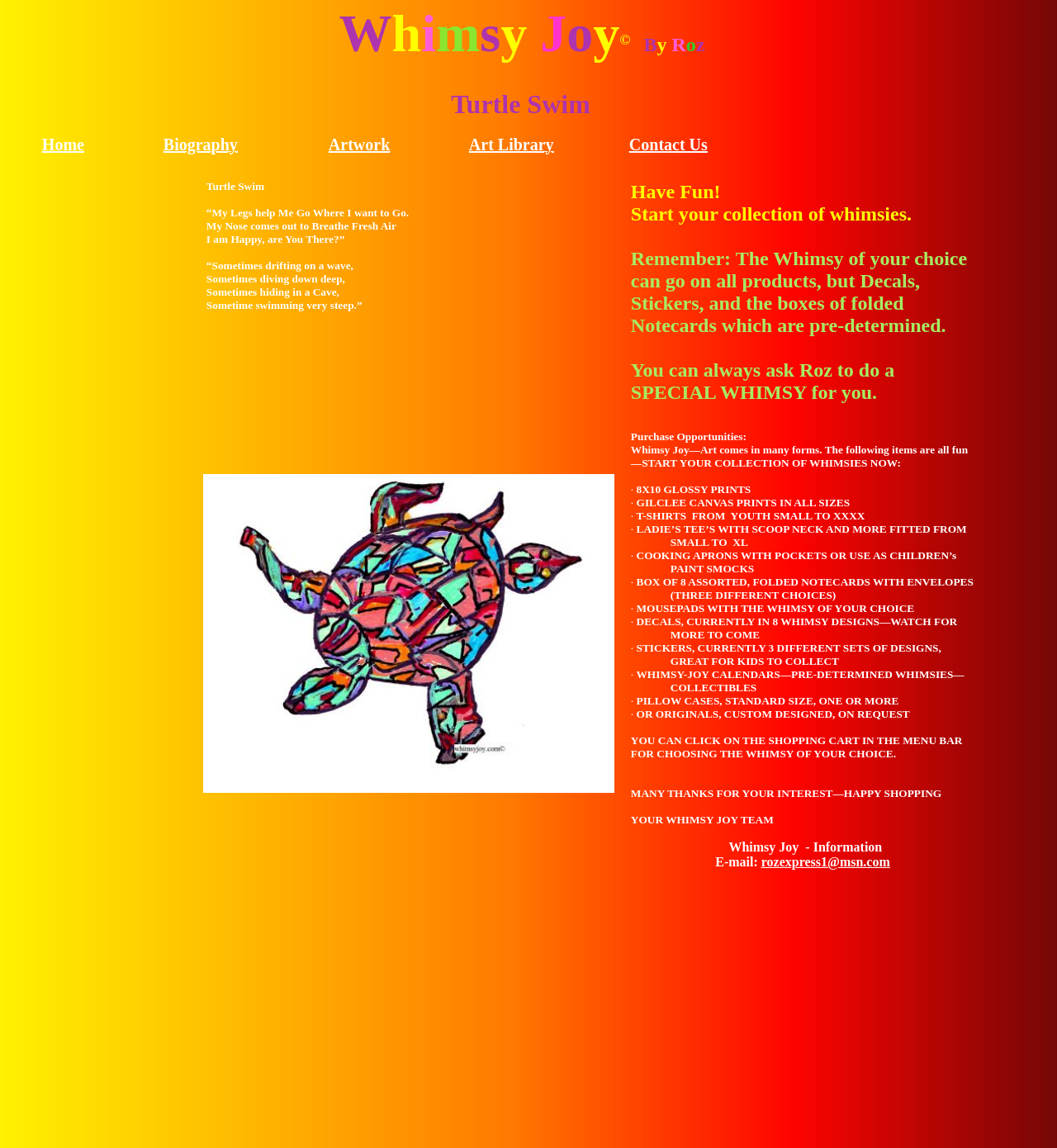Bounding box coordinates are specified in the format (top-left x, top-left y, bottom-right x, bottom-right y). All values are floating point numbers bounded between 0 and 1. Please provide the bounding box coordinate of the region this sentence describes: Home

[0.04, 0.122, 0.08, 0.133]